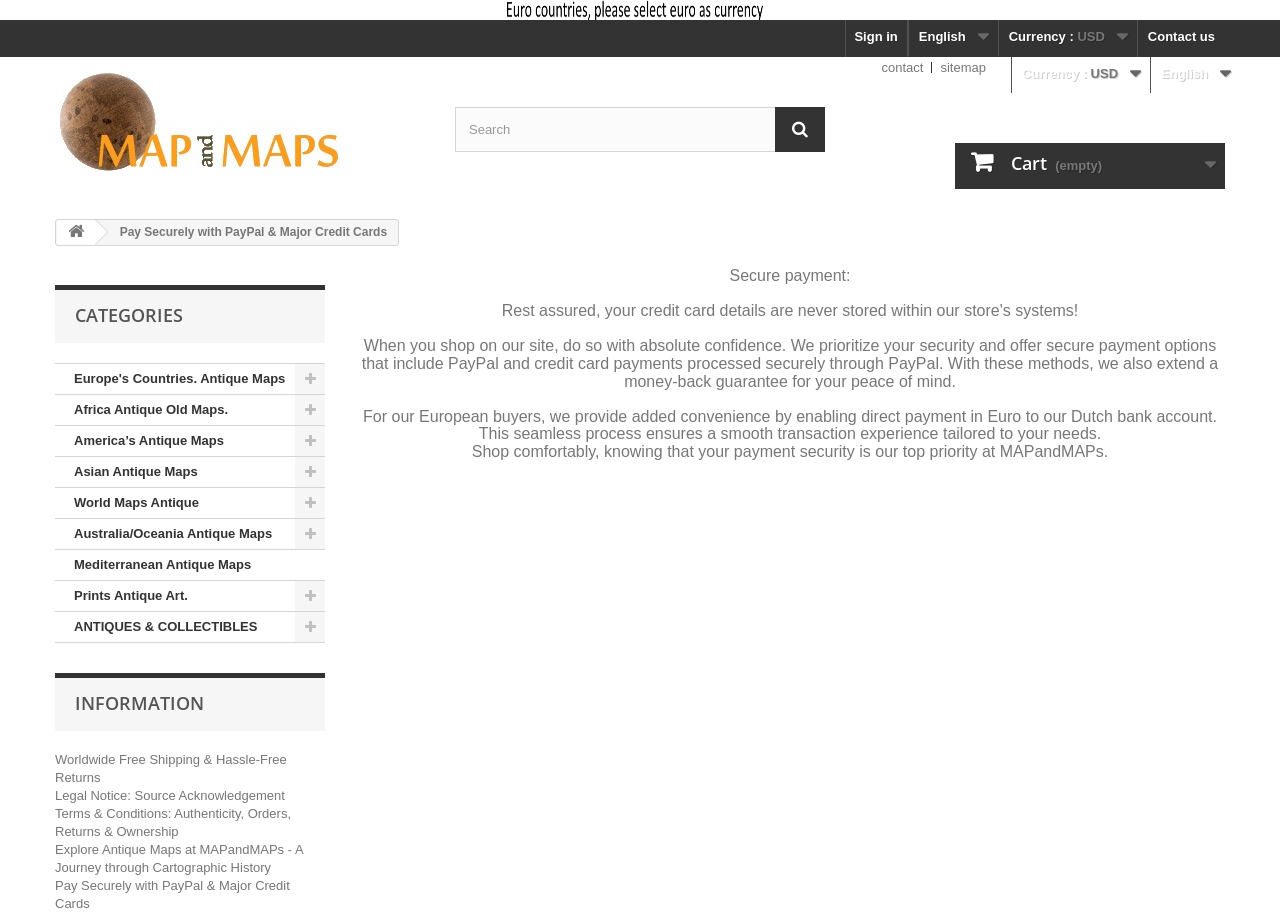Please locate the bounding box coordinates for the element that should be clicked to achieve the following instruction: "Explore secure payment options". Ensure the coordinates are given as four float numbers between 0 and 1, i.e., [left, top, right, bottom].

[0.277, 0.292, 0.957, 0.522]